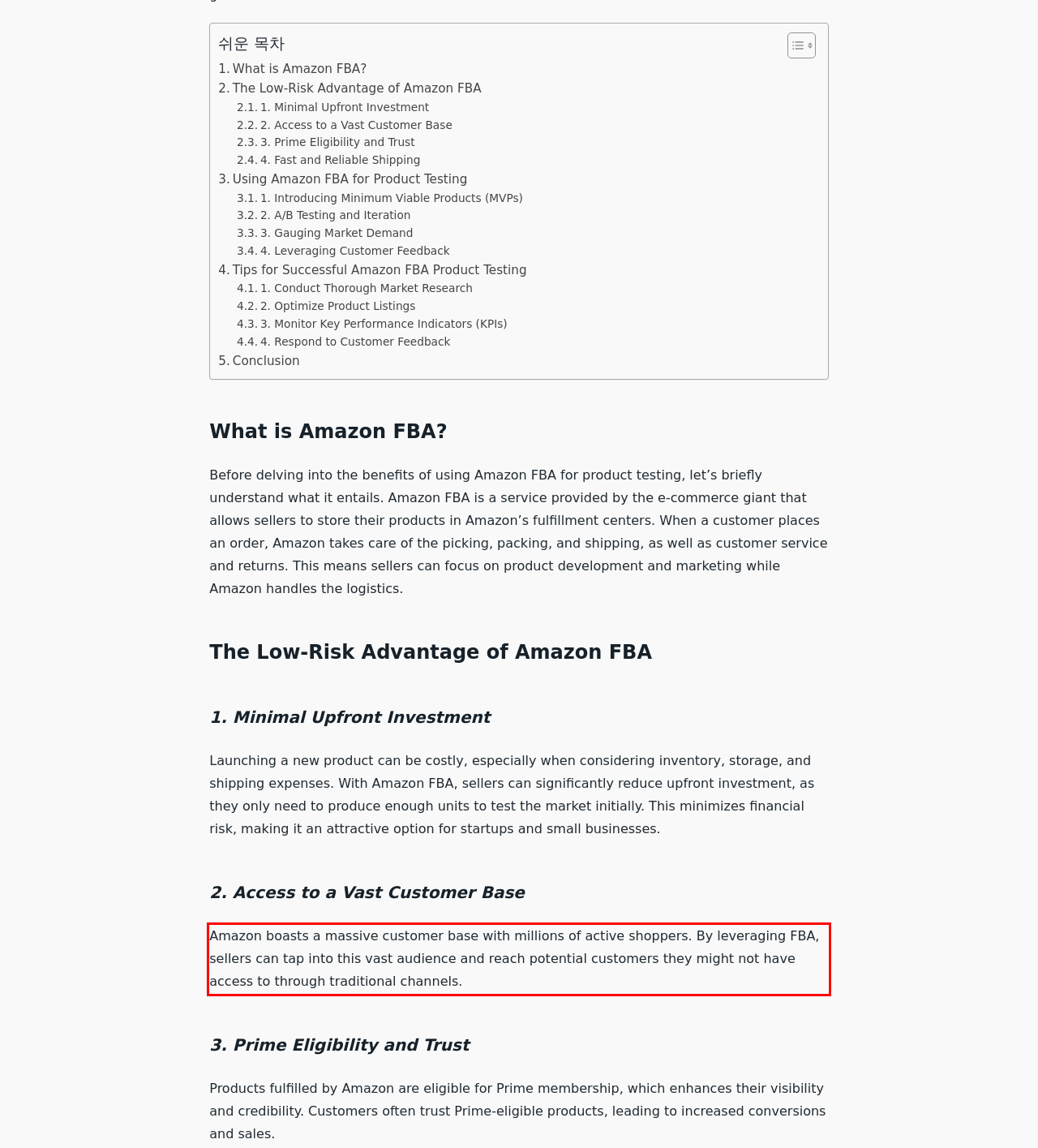Look at the webpage screenshot and recognize the text inside the red bounding box.

Amazon boasts a massive customer base with millions of active shoppers. By leveraging FBA, sellers can tap into this vast audience and reach potential customers they might not have access to through traditional channels.